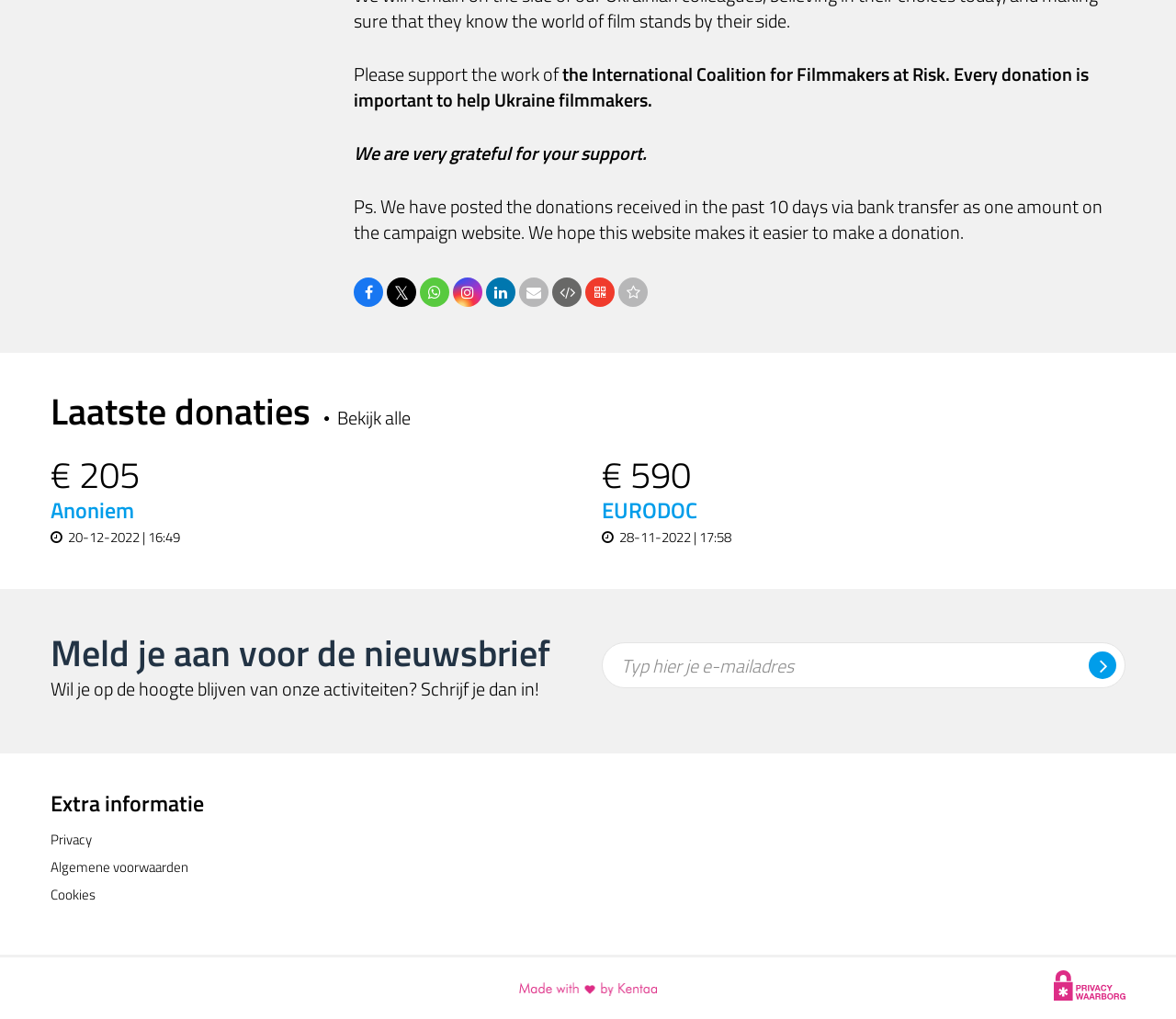What can I do to stay updated about the organization's activities?
Based on the image, give a concise answer in the form of a single word or short phrase.

Subscribe to the newsletter